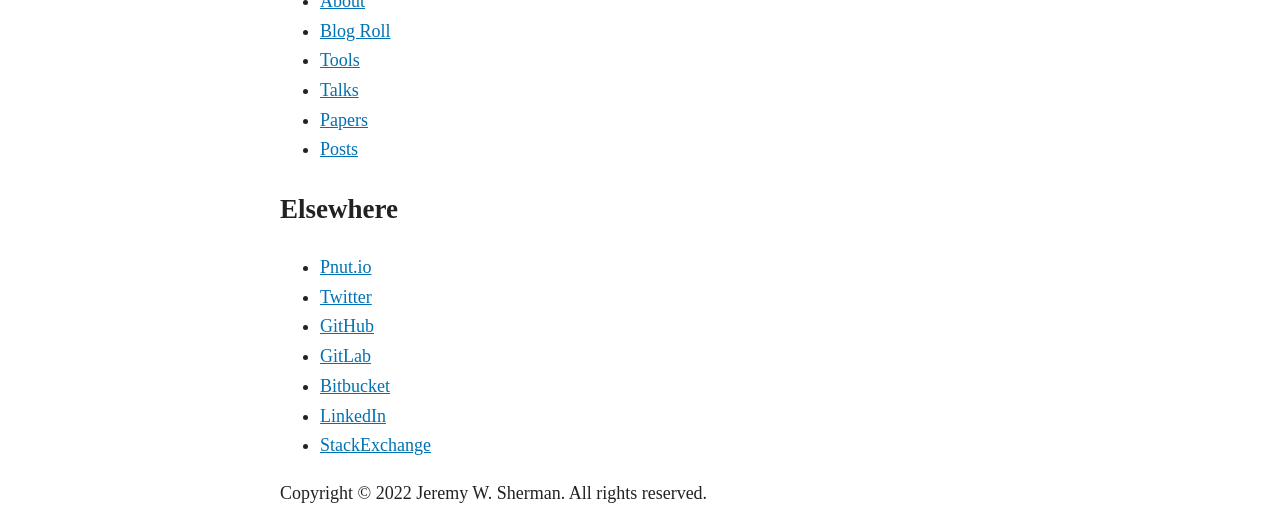What is the copyright information displayed at the bottom of the webpage?
Kindly give a detailed and elaborate answer to the question.

By scrolling down to the bottom of the webpage, I found the copyright information, which states 'Copyright 2022 Jeremy W. Sherman. All rights reserved.'.